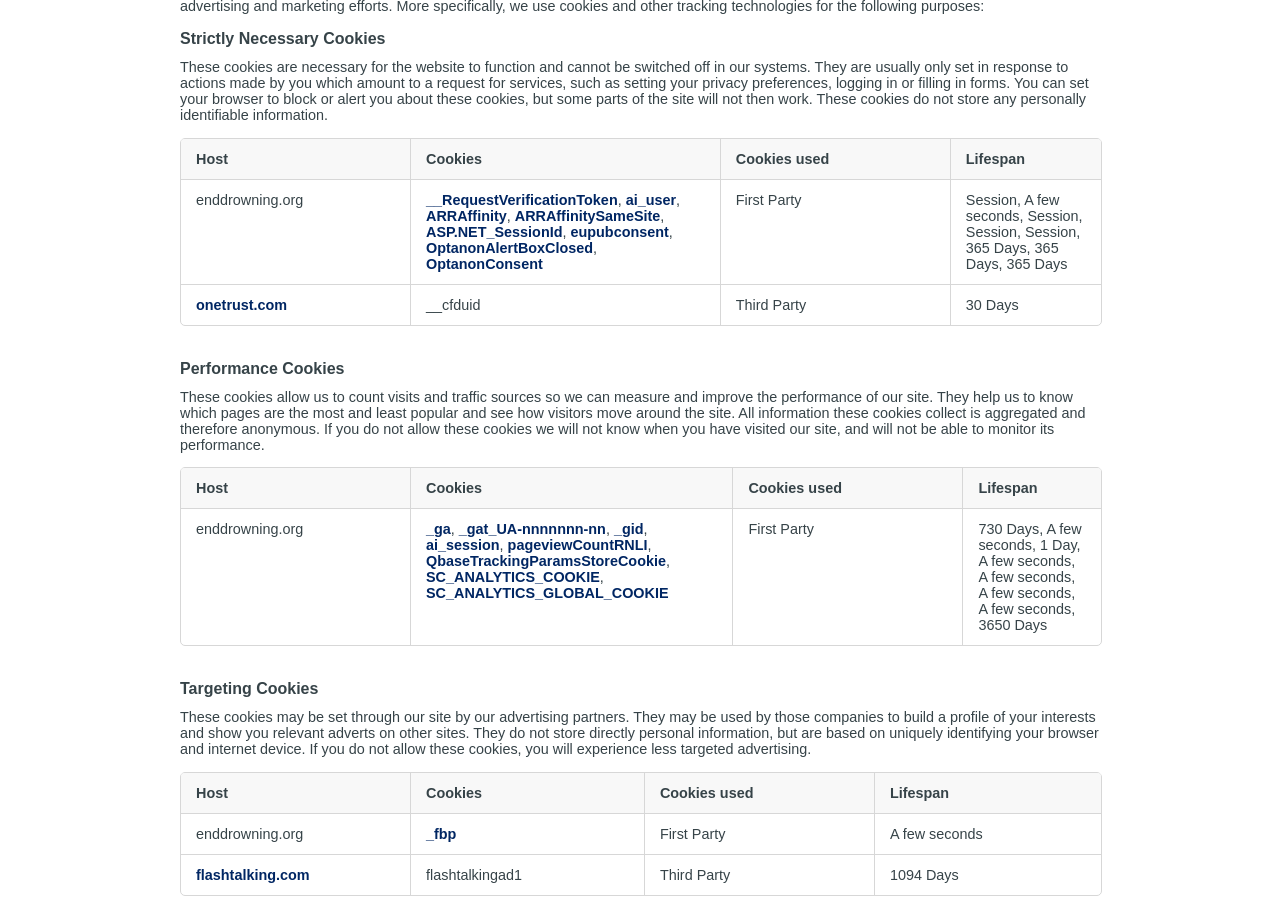Determine the bounding box coordinates of the section to be clicked to follow the instruction: "check targeting cookies". The coordinates should be given as four float numbers between 0 and 1, formatted as [left, top, right, bottom].

[0.141, 0.843, 0.861, 0.978]